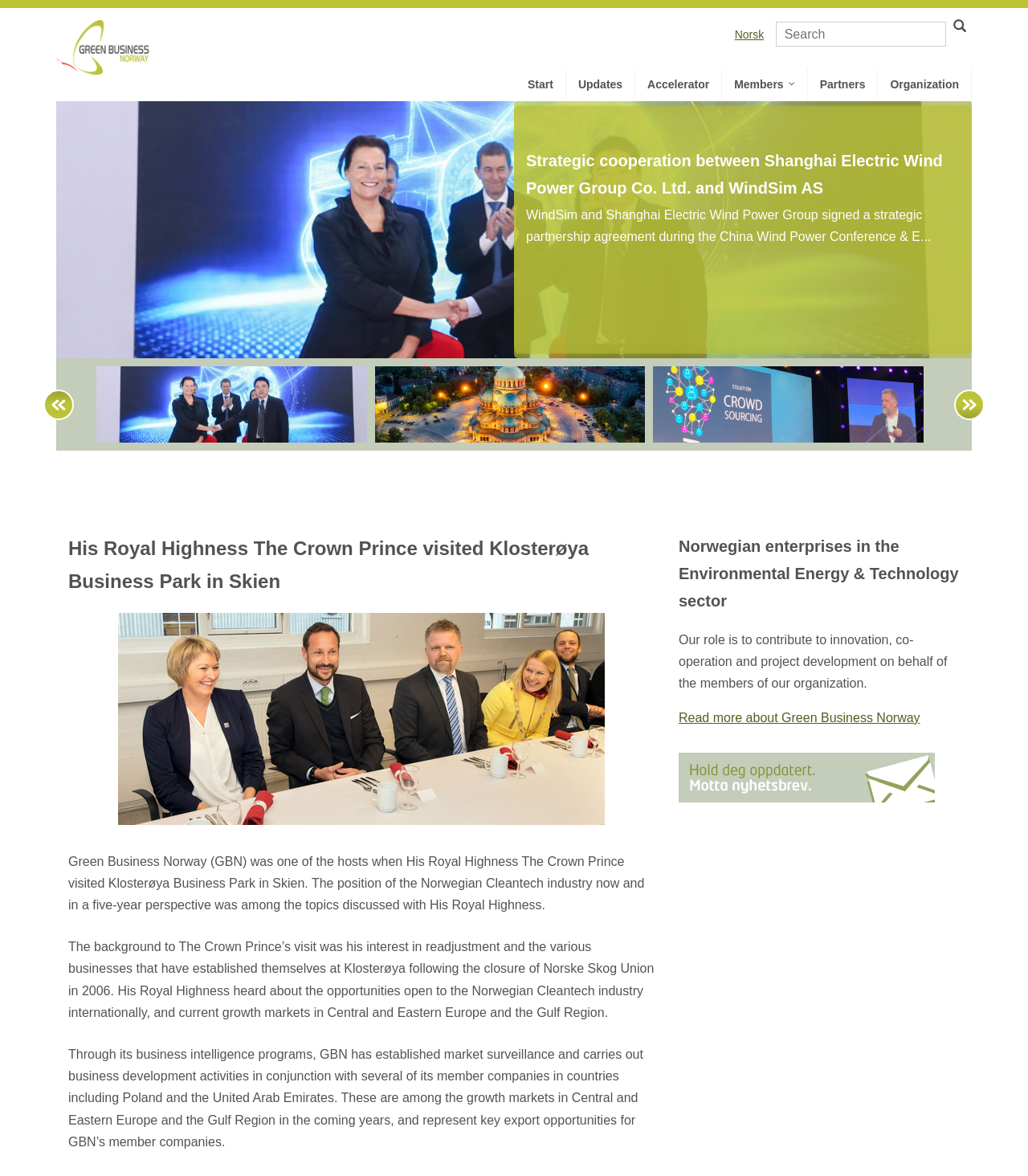Observe the image and answer the following question in detail: What is the topic of the strategic partnership agreement?

I found the link 'Dec-2019-Windsim-slideshow2 Strategic cooperation between Shanghai Electric Wind Power Group Co. Ltd. and WindSim AS' which indicates that the strategic partnership agreement is related to wind power.